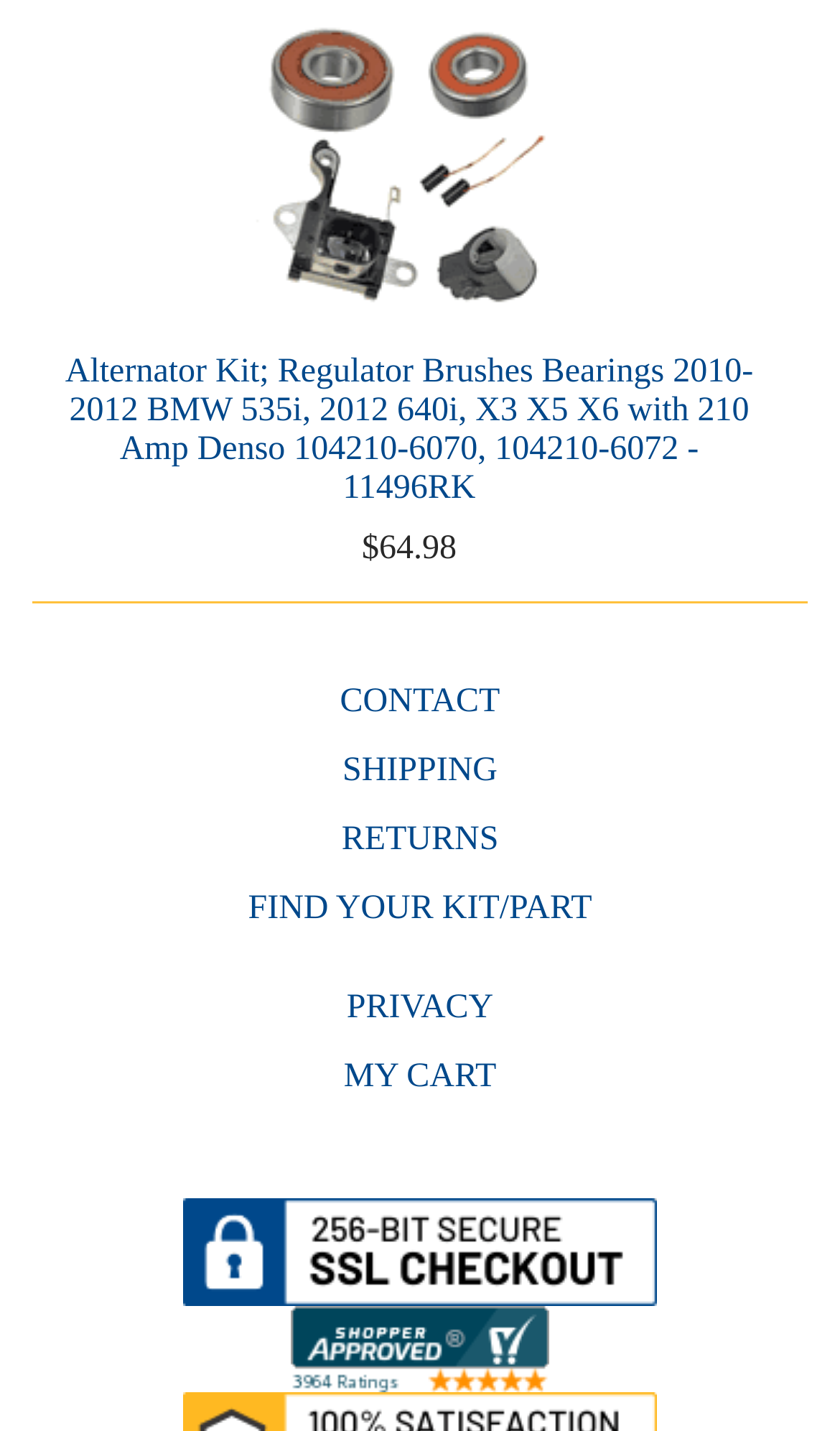Kindly determine the bounding box coordinates for the clickable area to achieve the given instruction: "View product details".

[0.301, 0.205, 0.673, 0.23]